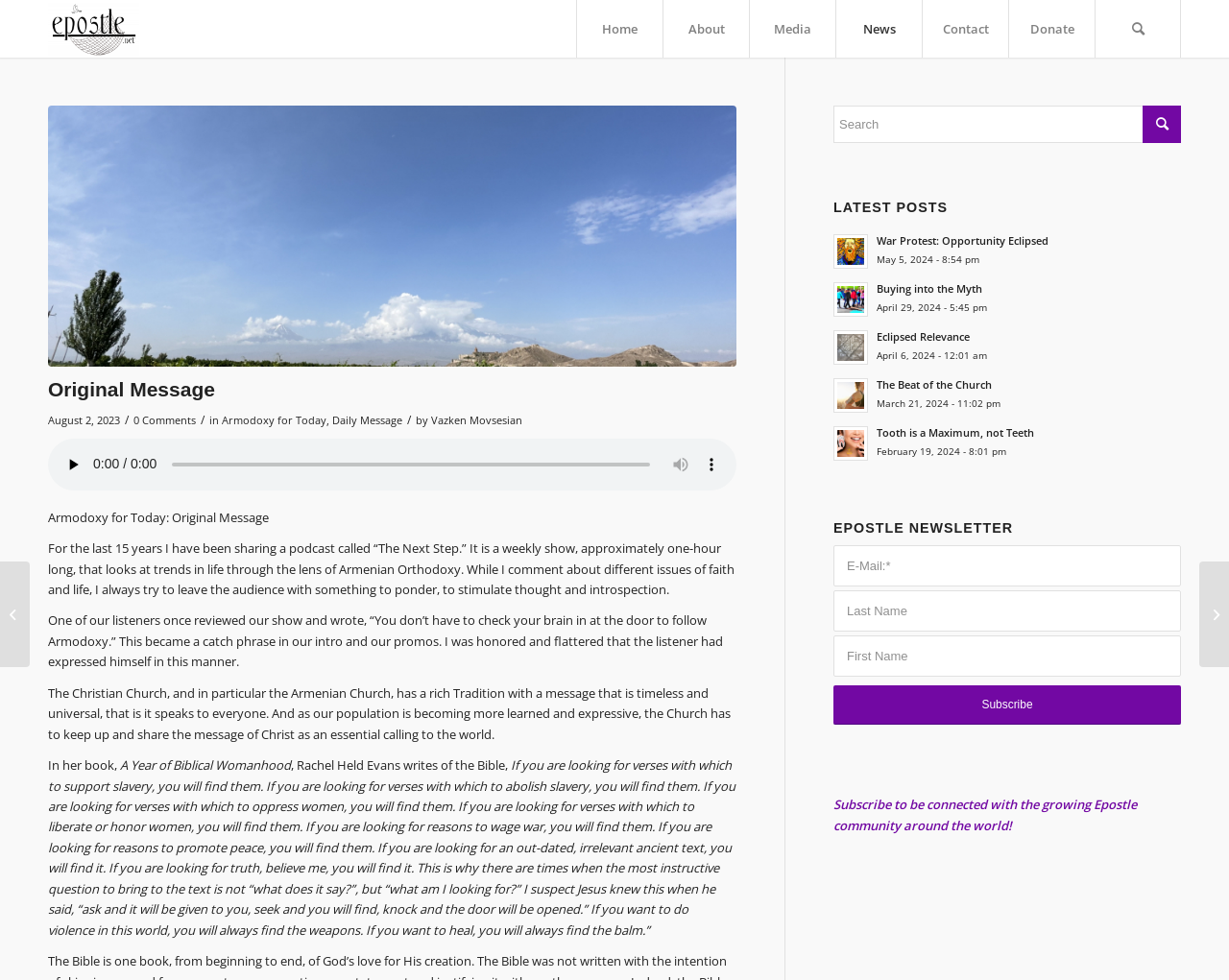Find the bounding box coordinates of the area that needs to be clicked in order to achieve the following instruction: "search for something". The coordinates should be specified as four float numbers between 0 and 1, i.e., [left, top, right, bottom].

[0.678, 0.108, 0.961, 0.146]